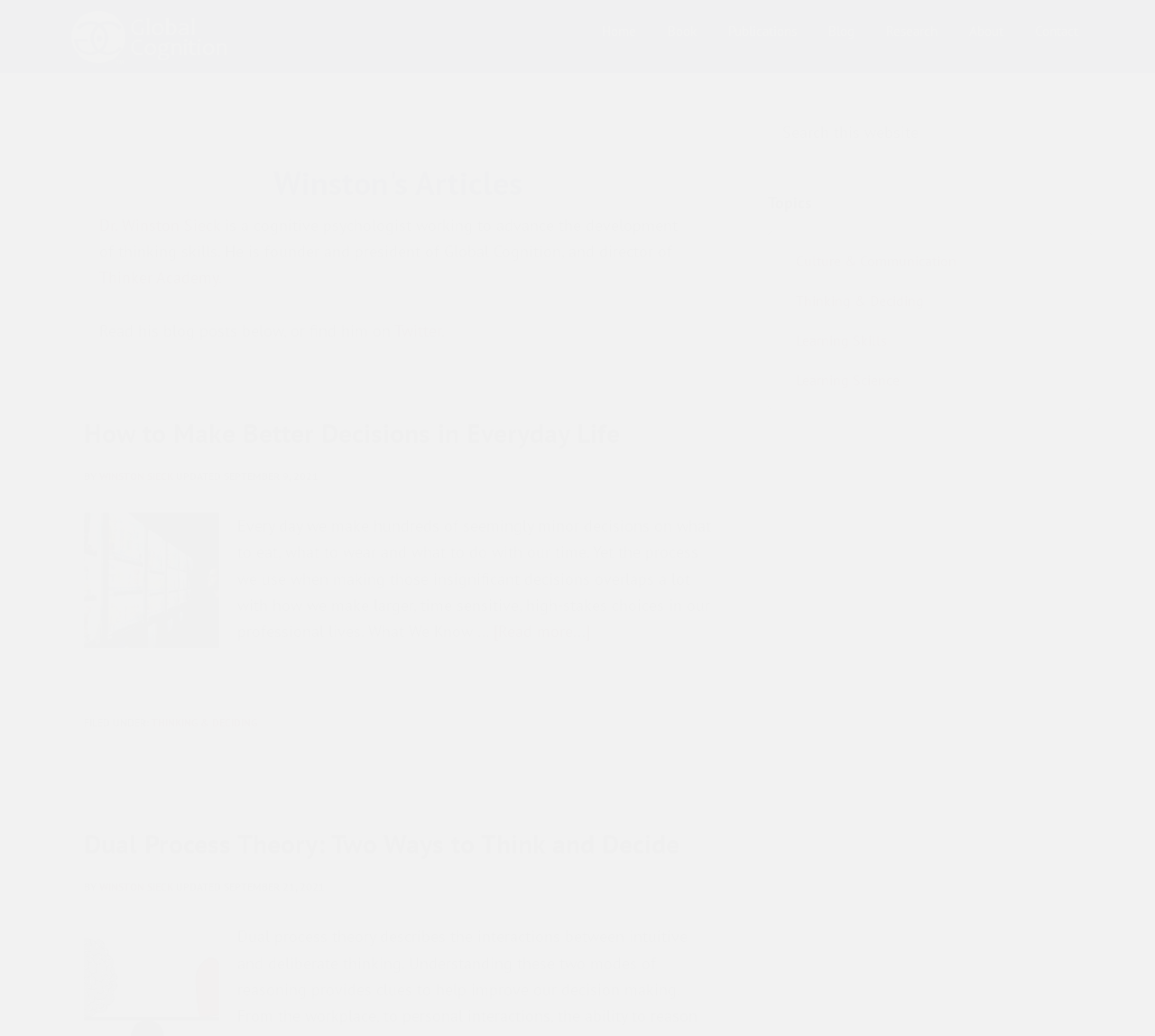What is the function of the search box in the primary sidebar?
Carefully analyze the image and provide a detailed answer to the question.

The answer can be found by looking at the search box in the primary sidebar where it is written 'Search this website'.